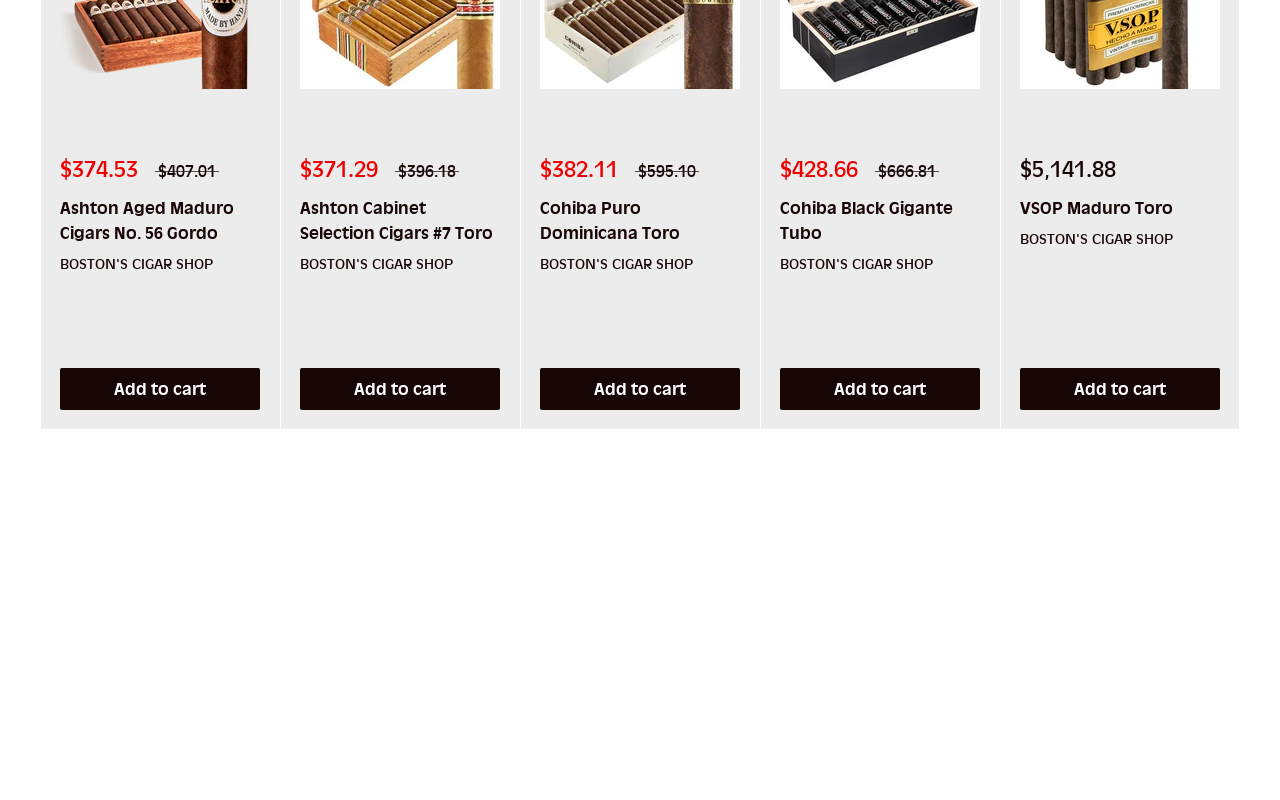Determine the bounding box coordinates for the area that needs to be clicked to fulfill this task: "Go to next page". The coordinates must be given as four float numbers between 0 and 1, i.e., [left, top, right, bottom].

[0.955, 0.134, 0.982, 0.178]